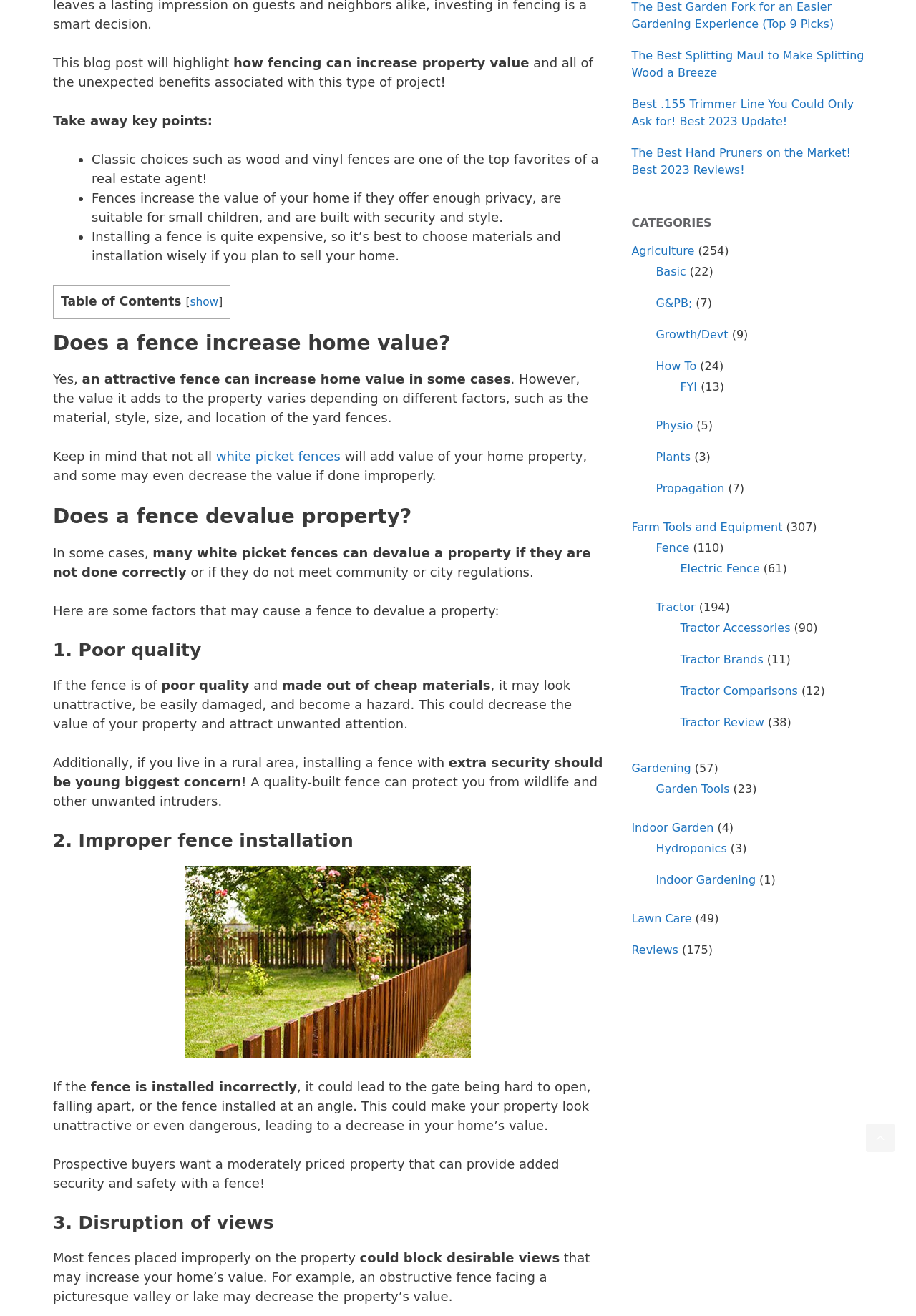Given the element description, predict the bounding box coordinates in the format (top-left x, top-left y, bottom-right x, bottom-right y). Make sure all values are between 0 and 1. Here is the element description: Basic

[0.716, 0.201, 0.749, 0.212]